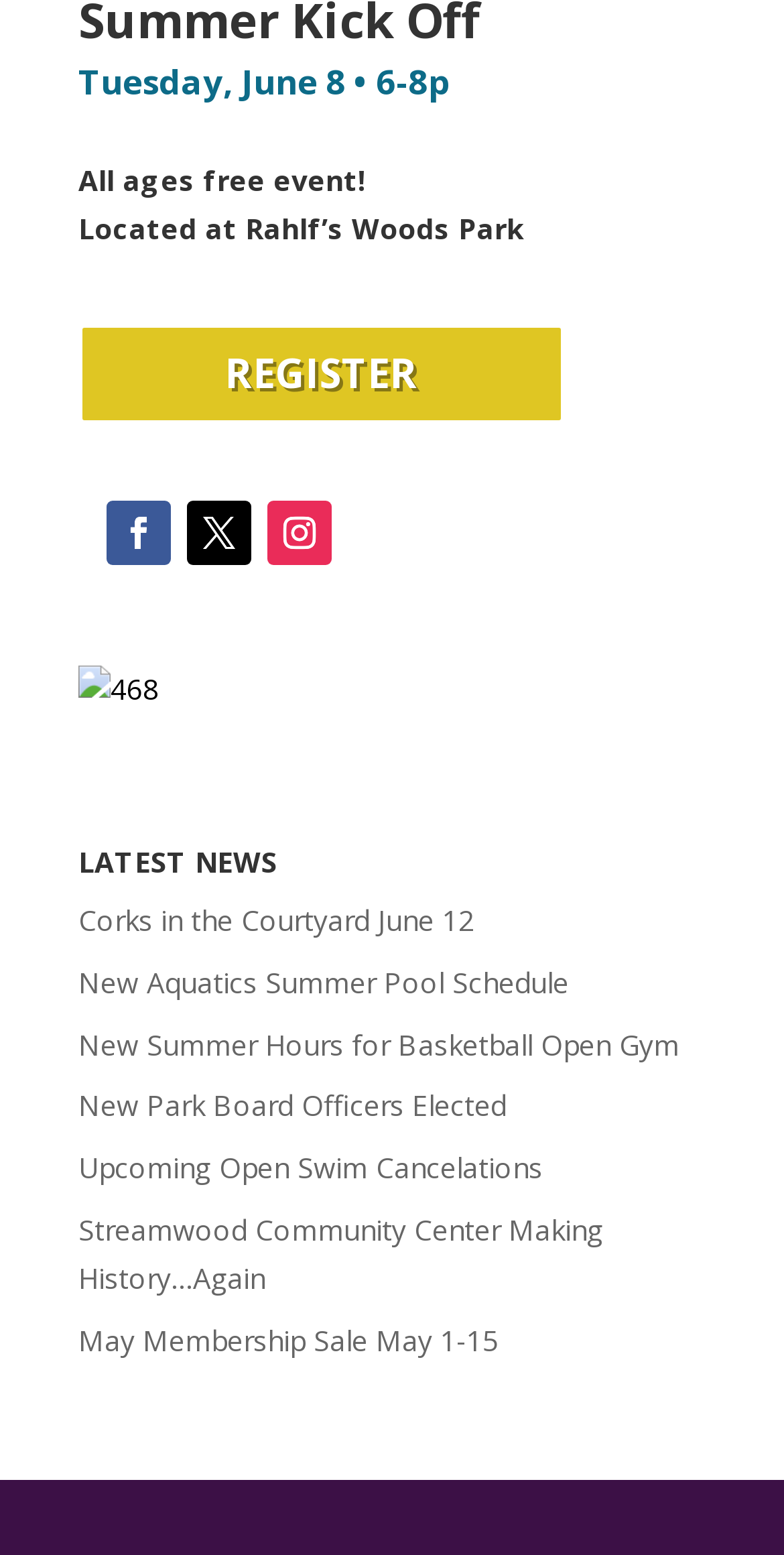Locate the bounding box coordinates of the element you need to click to accomplish the task described by this instruction: "view streamwood community center news".

[0.1, 0.778, 0.769, 0.834]